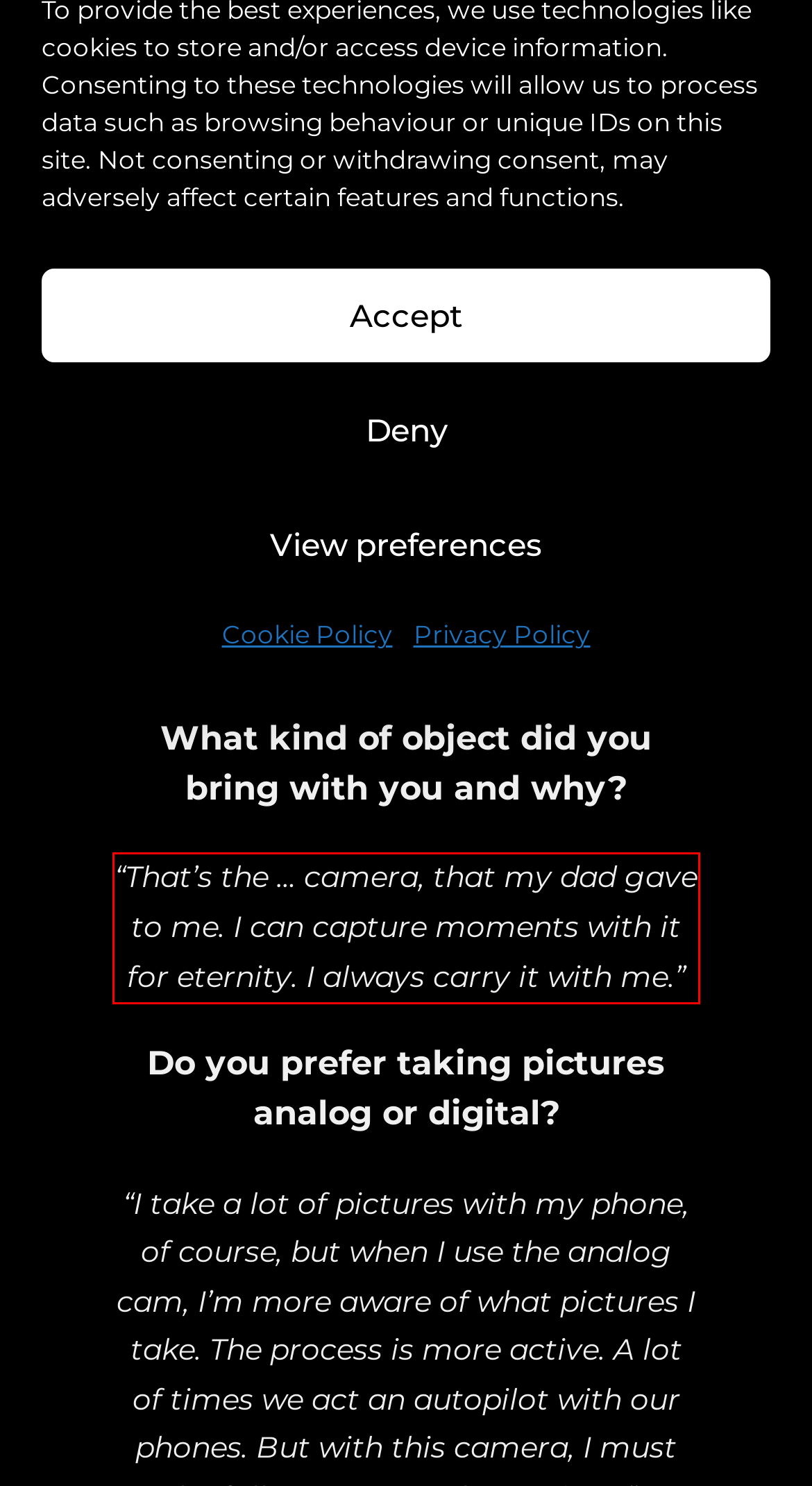Please recognize and transcribe the text located inside the red bounding box in the webpage image.

“That’s the … camera, that my dad gave to me. I can capture moments with it for eternity. I always carry it with me.”